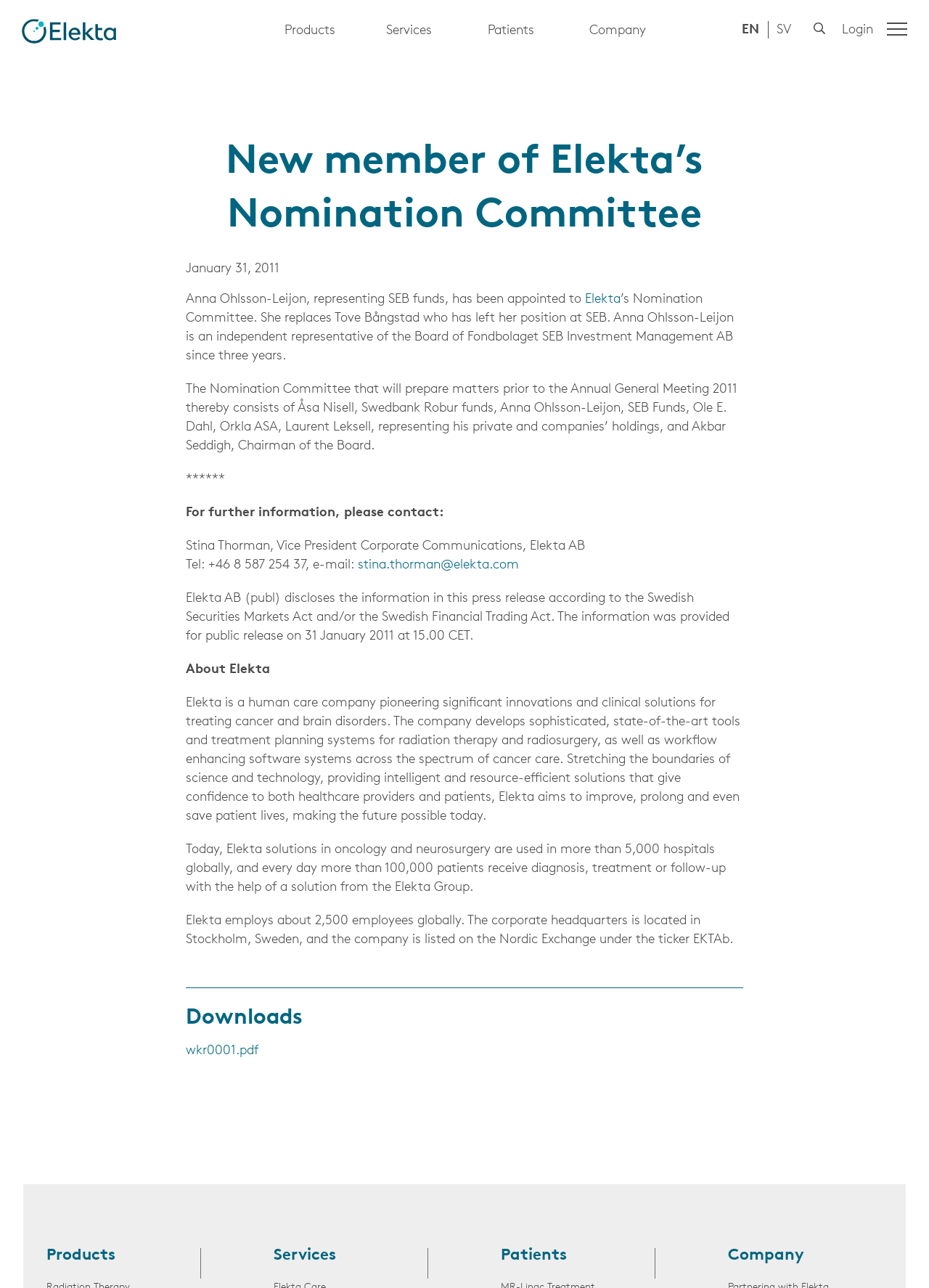Show the bounding box coordinates of the region that should be clicked to follow the instruction: "Search for something."

[0.874, 0.015, 0.891, 0.034]